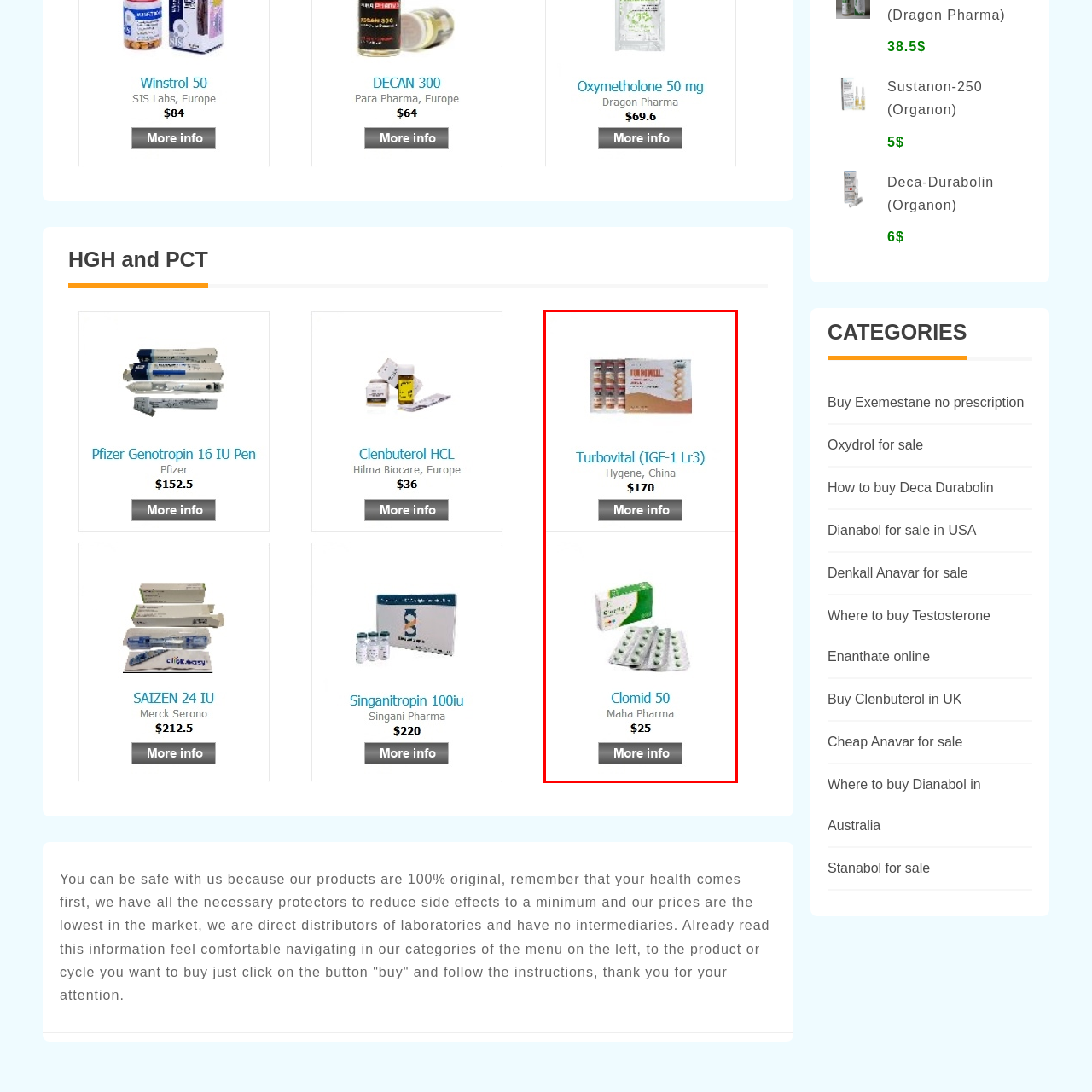Elaborate on the details of the image that is highlighted by the red boundary.

The image features two pharmaceutical products prominently displayed. 

At the top is "Turbovital (IGF-1 Lr3)," a product from Hygene, China, priced at $170. The packaging showcases a set of vials, indicating that it may be used for performance enhancement or other health-related purposes. Below it, "Clomid 50" from Maha Pharma is presented, costing $25. This product is represented in a box with blister packs visible, which is typically used to treat certain medical conditions, including infertility.

Both products are accompanied by a "More info" button, inviting users to click for additional details about each item. This structured layout highlights the products effectively, making it easy for potential buyers to evaluate their options at a glance.